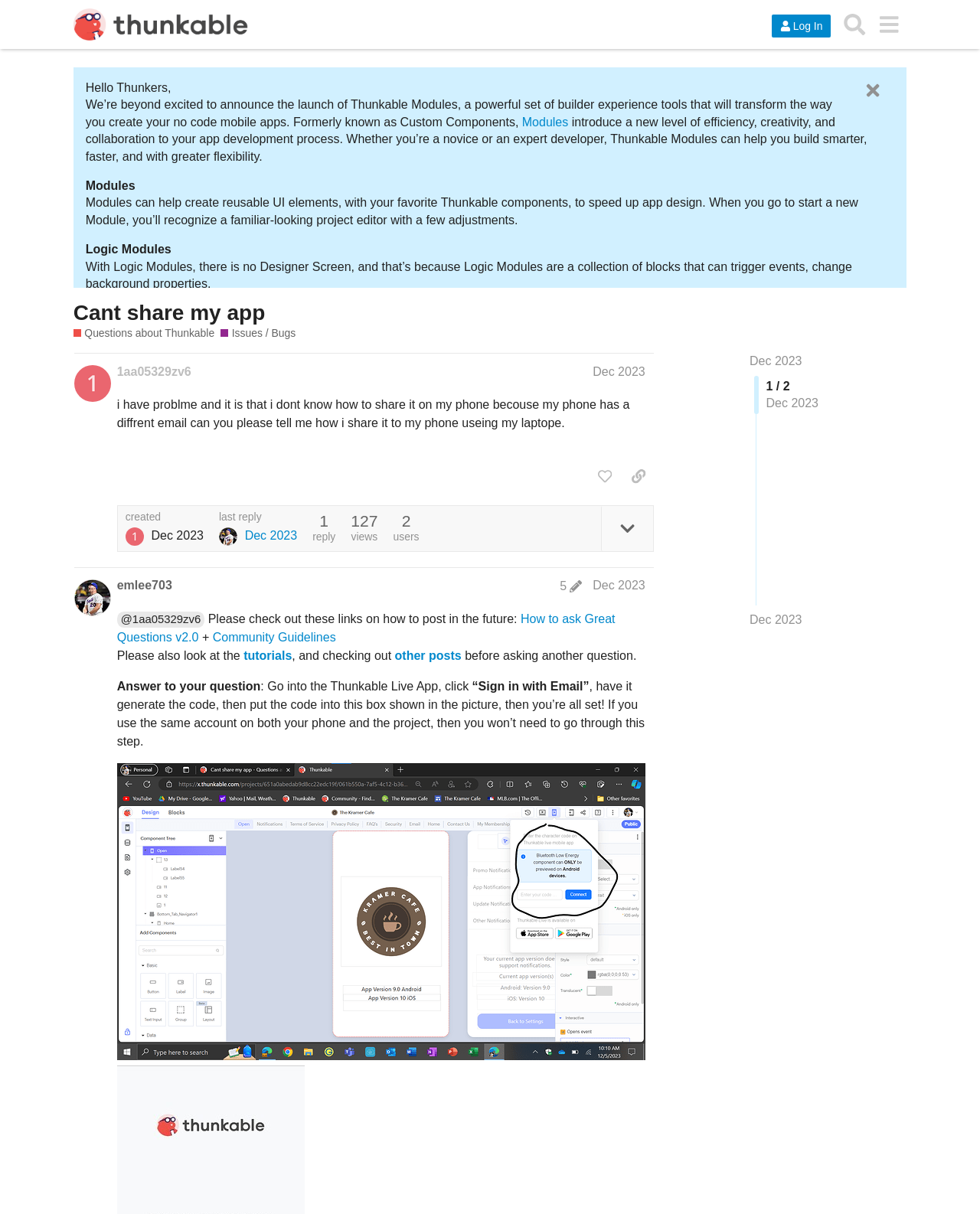What is the category of the post 'Cant share my app'?
From the screenshot, supply a one-word or short-phrase answer.

Issues / Bugs